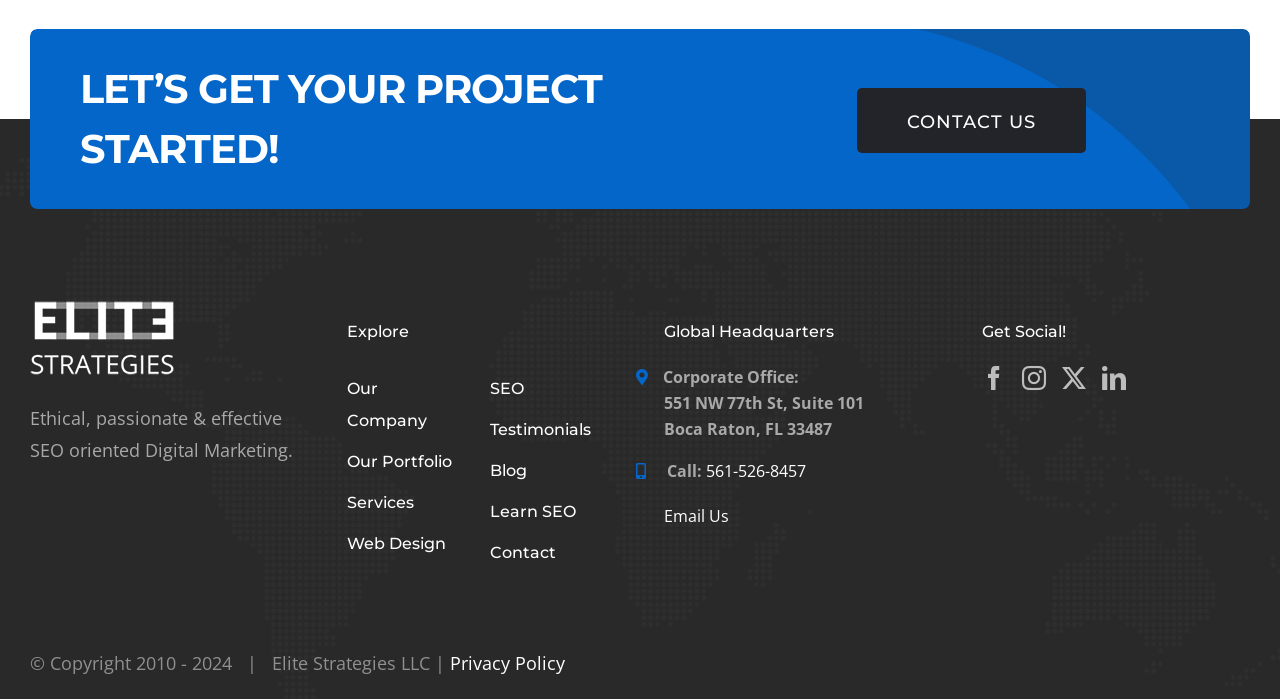Kindly determine the bounding box coordinates for the clickable area to achieve the given instruction: "Get started".

None